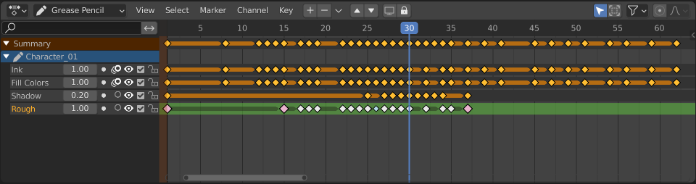Summarize the image with a detailed caption.

The image displays the Dope Sheet area of the Grease Pencil editor in Blender, showcasing the animation timeline for a character named "Character_01." The timeline is segmented with keyframes represented as diamonds for various channels: Ink, Fill Colors, Shadow, and Rough. Each channel visually indicates the timing and status of animations, where orange keyframes denote active states for the Ink and Fill Colors channels, while the Shadow channel shows less activity with a lower value. The highlighted green area represents the Rough stroke, indicating its current visibility and status in the animation. The panel also includes a summary view on the left, detailing the channel arrangements and allowing animators to efficiently manage timing and keyframe adjustments. The horizontal timeline extends from frames 0 to 60, with a playhead positioned at frame 30, demonstrating the precise control available for animation synching and editing.